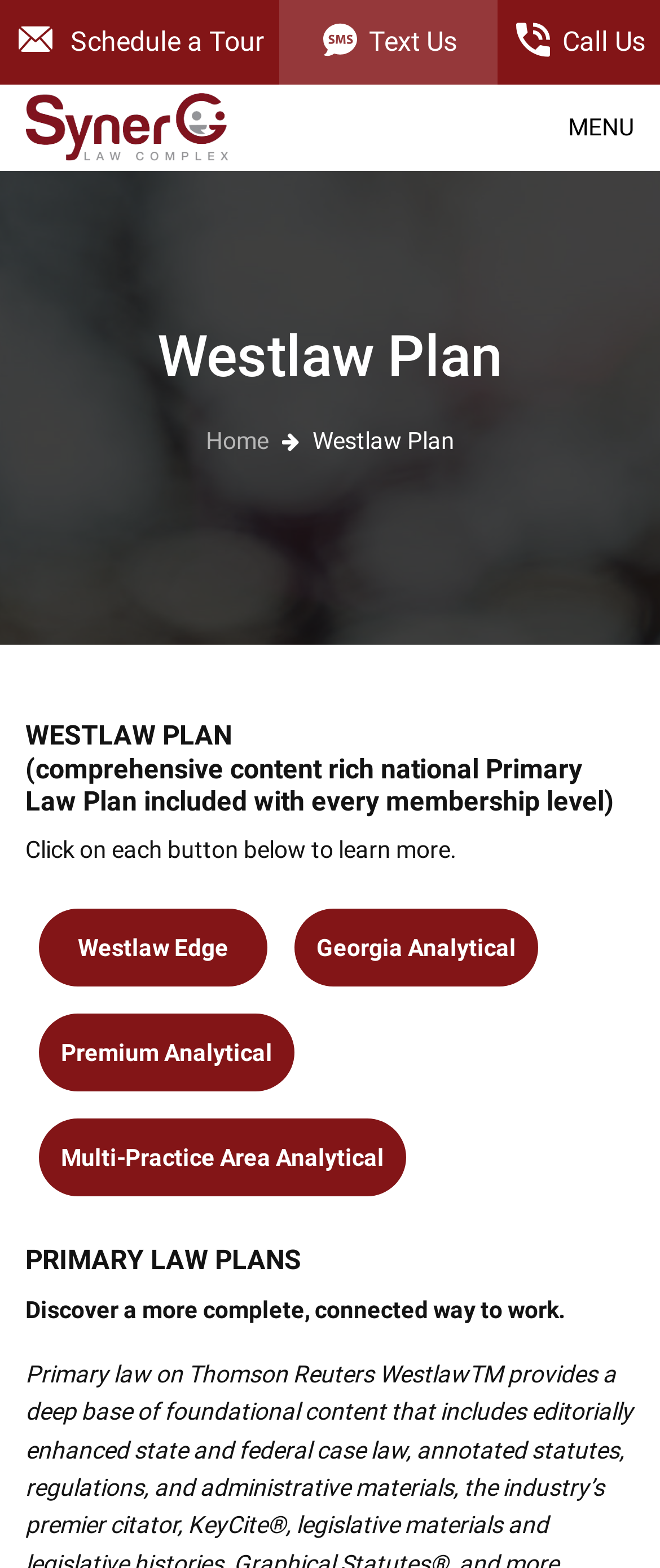Locate the bounding box coordinates of the element that should be clicked to fulfill the instruction: "Open the menu".

[0.859, 0.06, 0.962, 0.103]